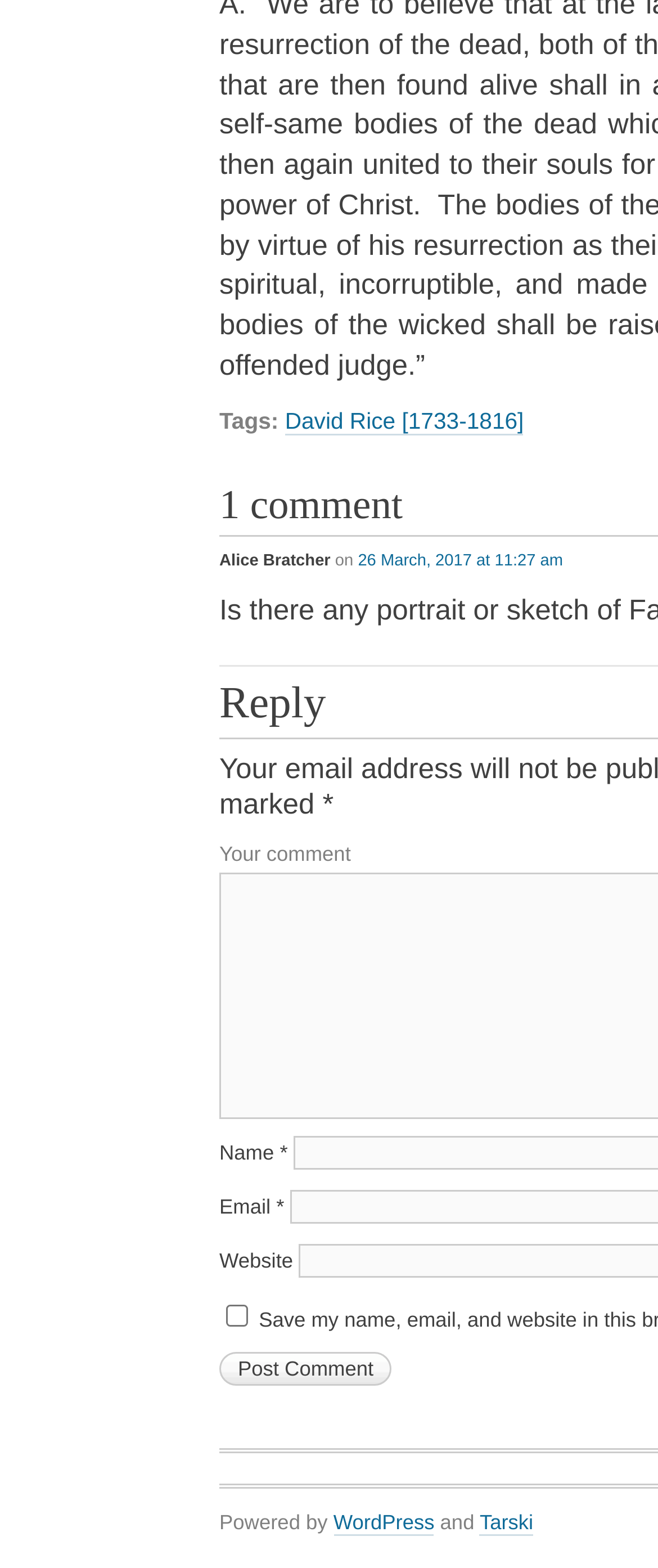What platform is powering this website?
Refer to the image and provide a concise answer in one word or phrase.

WordPress